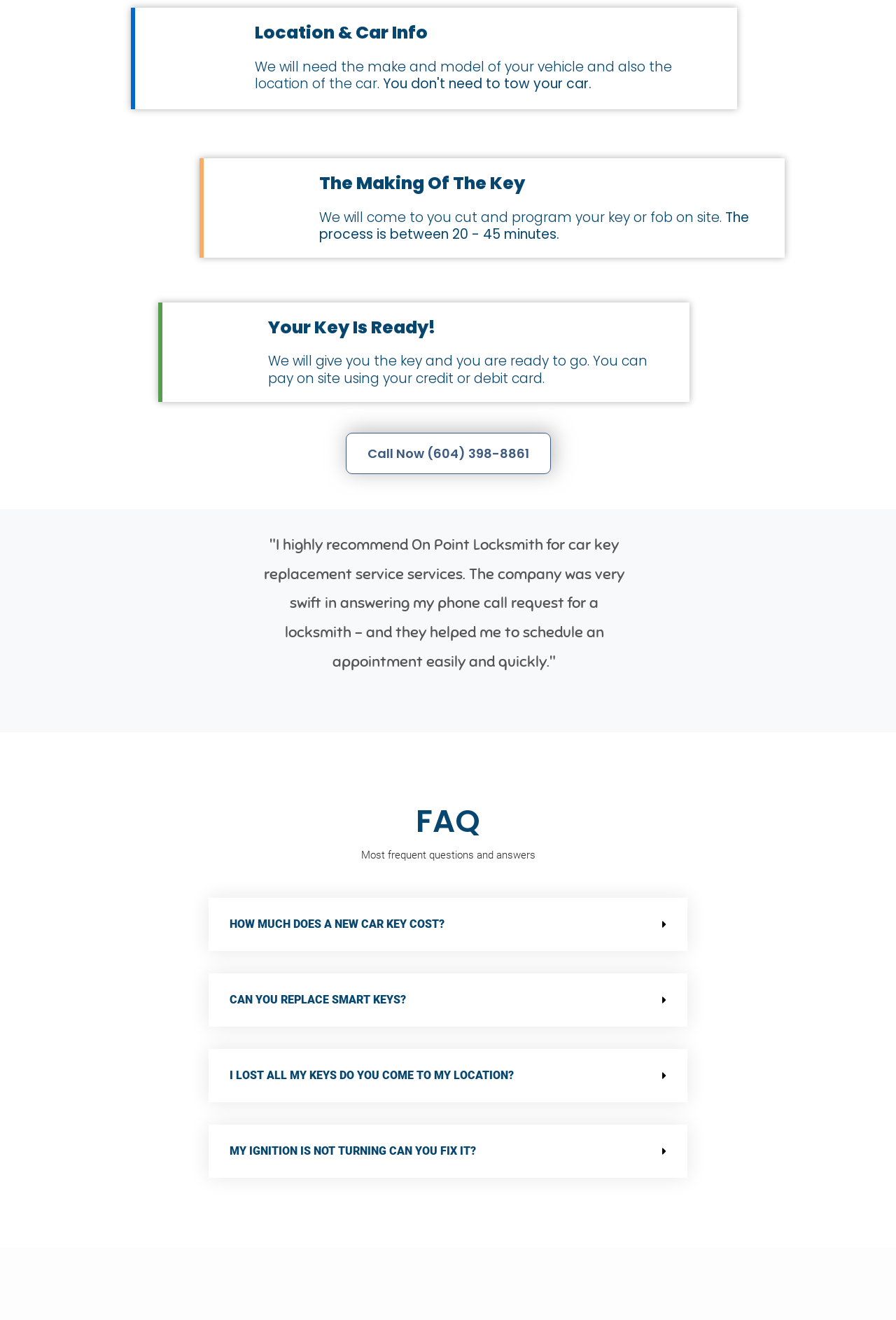Determine the bounding box coordinates of the region to click in order to accomplish the following instruction: "Ask about replacing smart keys". Provide the coordinates as four float numbers between 0 and 1, specifically [left, top, right, bottom].

[0.233, 0.738, 0.767, 0.778]